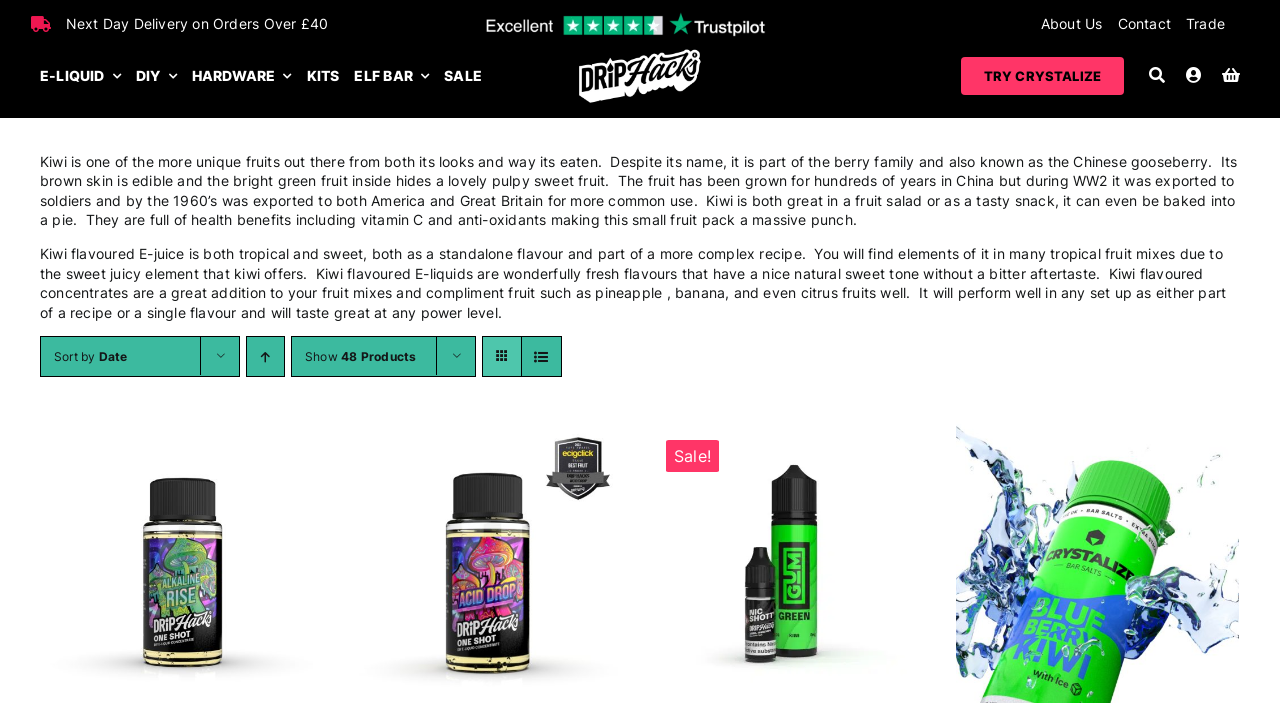Select the bounding box coordinates of the element I need to click to carry out the following instruction: "View 'Kiwi flavoured E-juice' details".

[0.031, 0.346, 0.958, 0.453]